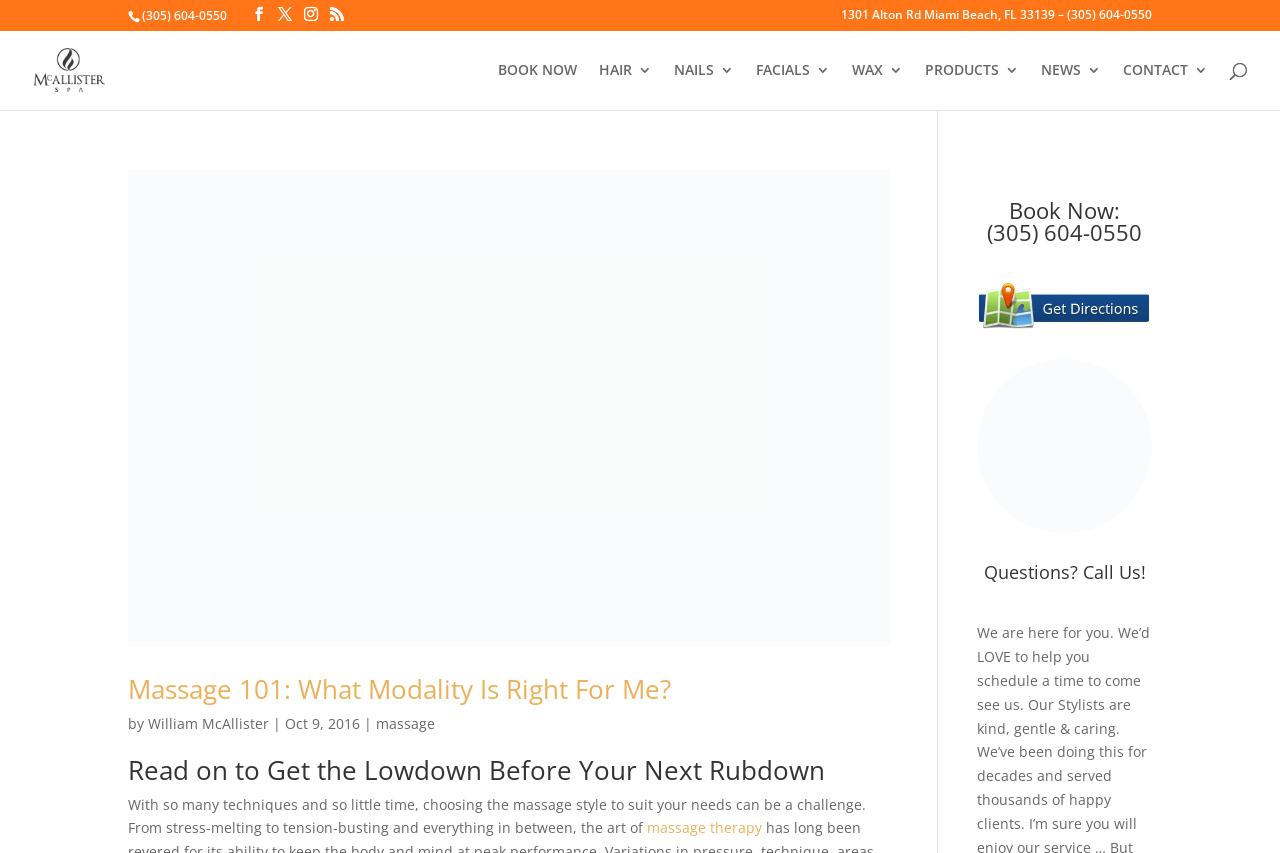Answer the question below using just one word or a short phrase: 
What is the address of McAllister Spa?

1301 Alton Rd Miami Beach, FL 33139